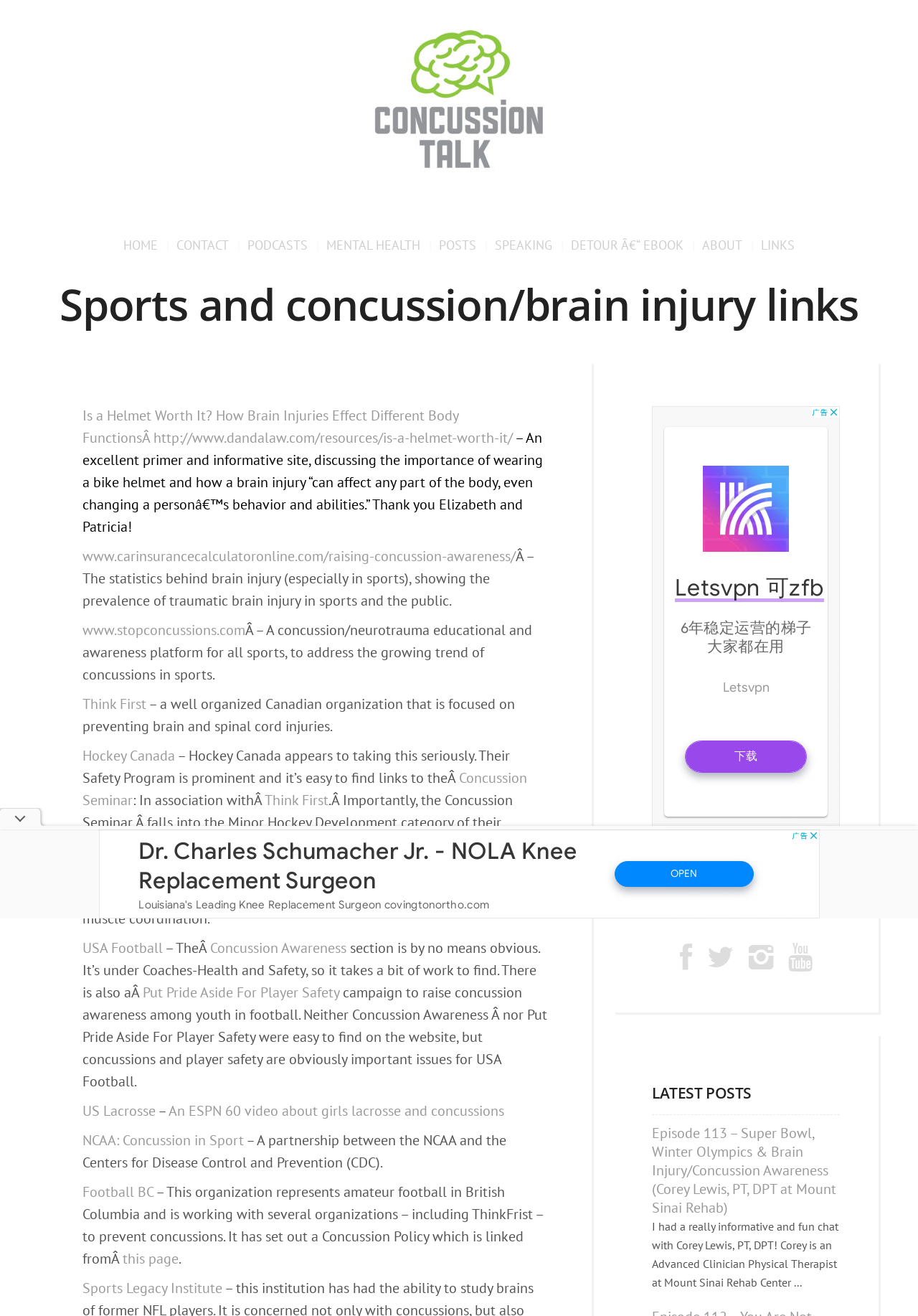Specify the bounding box coordinates of the area to click in order to execute this command: 'Explore the Sports Legacy Institute link'. The coordinates should consist of four float numbers ranging from 0 to 1, and should be formatted as [left, top, right, bottom].

[0.09, 0.972, 0.242, 0.986]